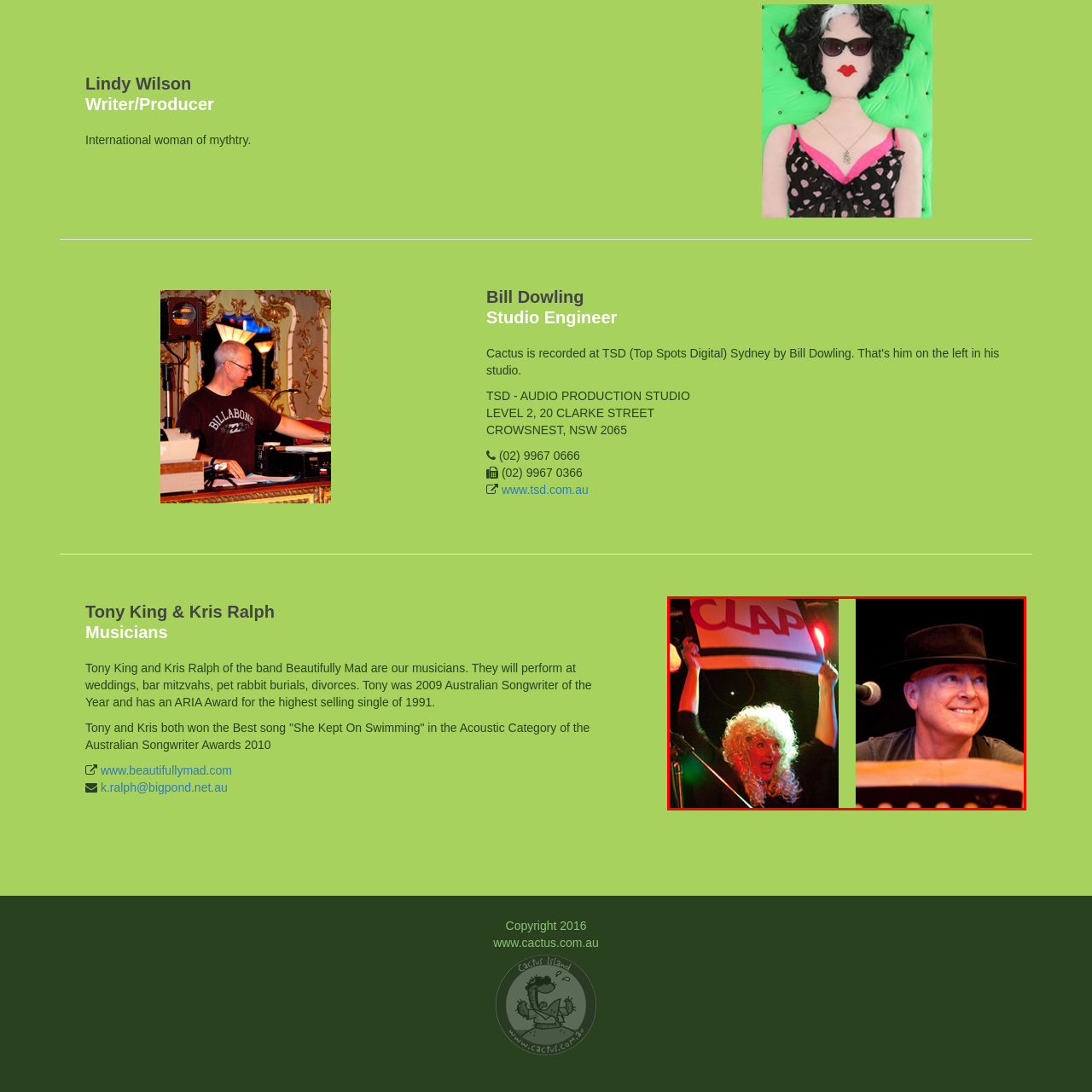Offer a detailed explanation of the scene within the red bounding box.

This vibrant image showcases two performers in a lively musical setting. On the left, a spirited woman with curly, blonde hair energetically holds up a sign that reads "CLAP," encouraging audience participation. Her enthusiastic expression and lively stage presence suggest she is a key figure in engaging the crowd. On the right, a man wearing a black hat smiles warmly as he plays an acoustic guitar, radiating a relaxed yet charismatic vibe. This dynamic duo, Tony King and Kris Ralph, are members of the band Beautifully Mad, known for their performances at a variety of events, from weddings to special celebrations. Together, they bring a blend of talent and entertainment that captivates their audience.